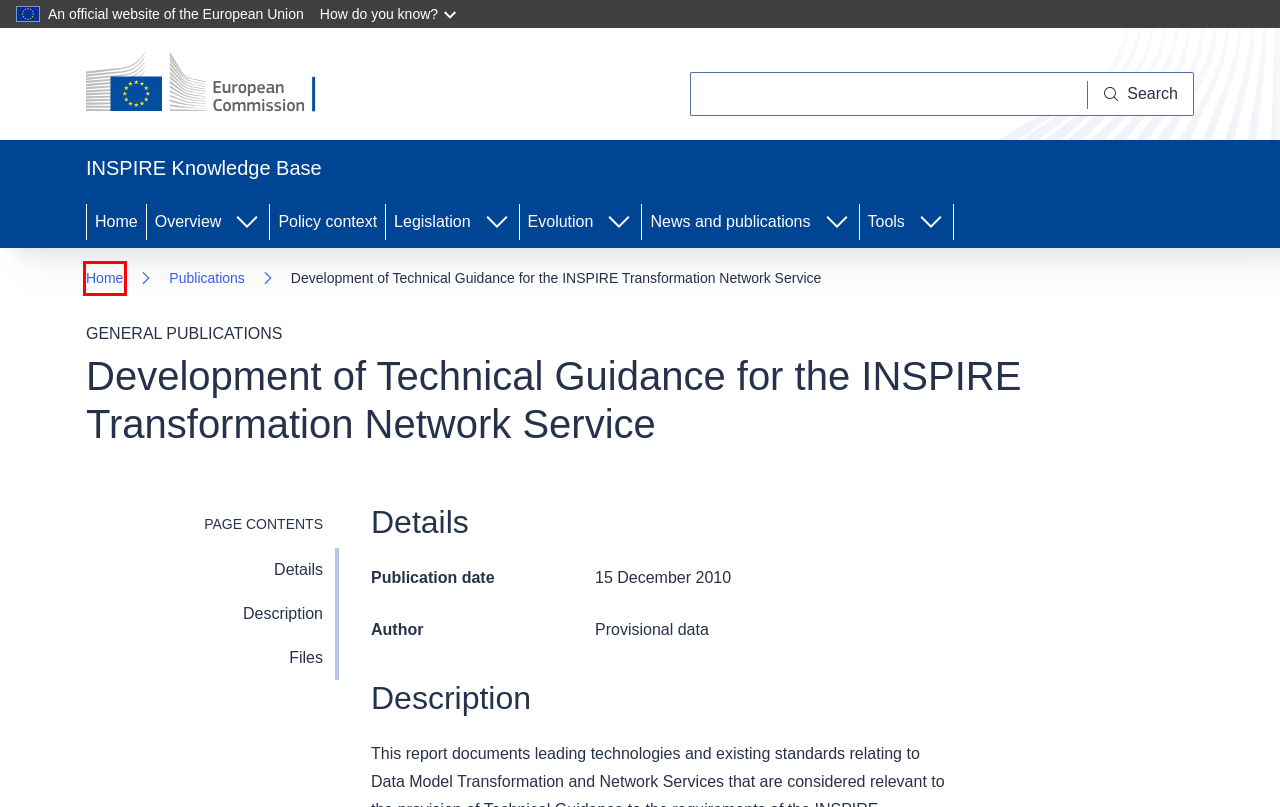Examine the screenshot of a webpage with a red bounding box around an element. Then, select the webpage description that best represents the new page after clicking the highlighted element. Here are the descriptions:
A. Energy, Climate change, Environment - European Commission
B. European Commission, official website - European Commission
C. Legal notice - European Commission
D. Privacy policy for websites managed by the European Commission - European Commission
E. EUSurvey - Survey
F. INSPIRE Knowledge base - European Commission
G. Social media accounts | European Union
H. Resources for partners - European Commission

F